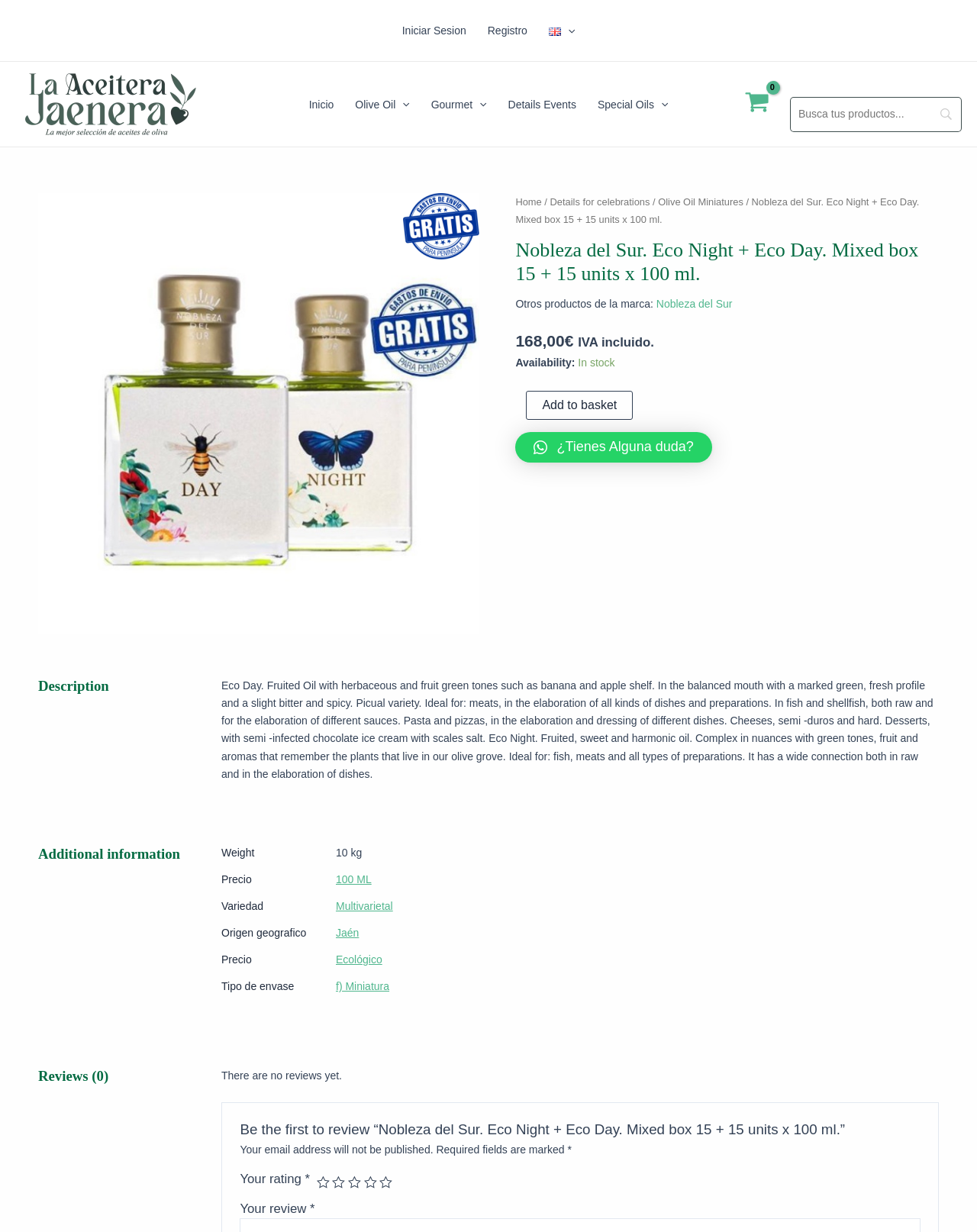Can you find the bounding box coordinates of the area I should click to execute the following instruction: "Change language"?

[0.551, 0.0, 0.599, 0.05]